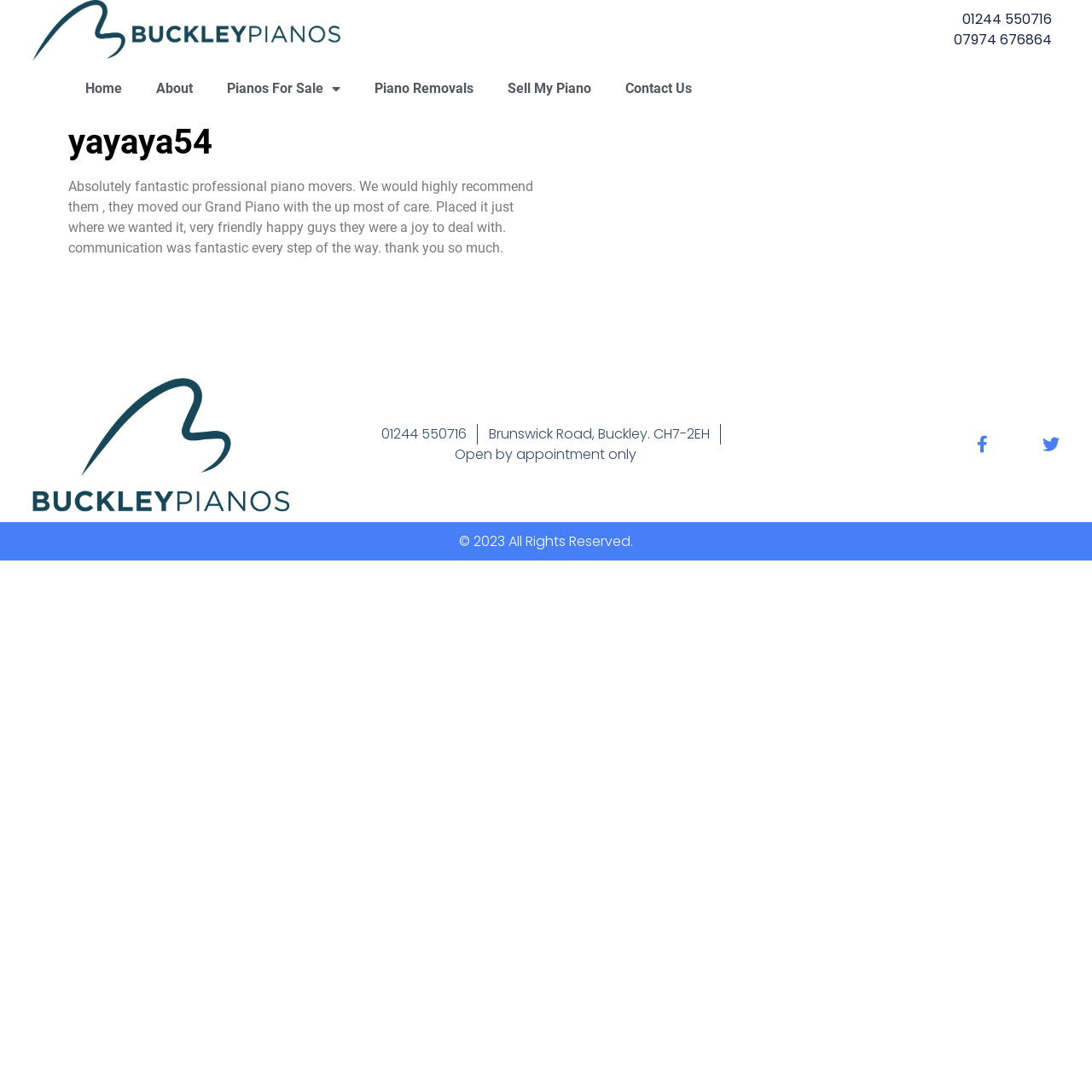Based on the element description Piano Removals, identify the bounding box coordinates for the UI element. The coordinates should be in the format (top-left x, top-left y, bottom-right x, bottom-right y) and within the 0 to 1 range.

[0.327, 0.063, 0.449, 0.099]